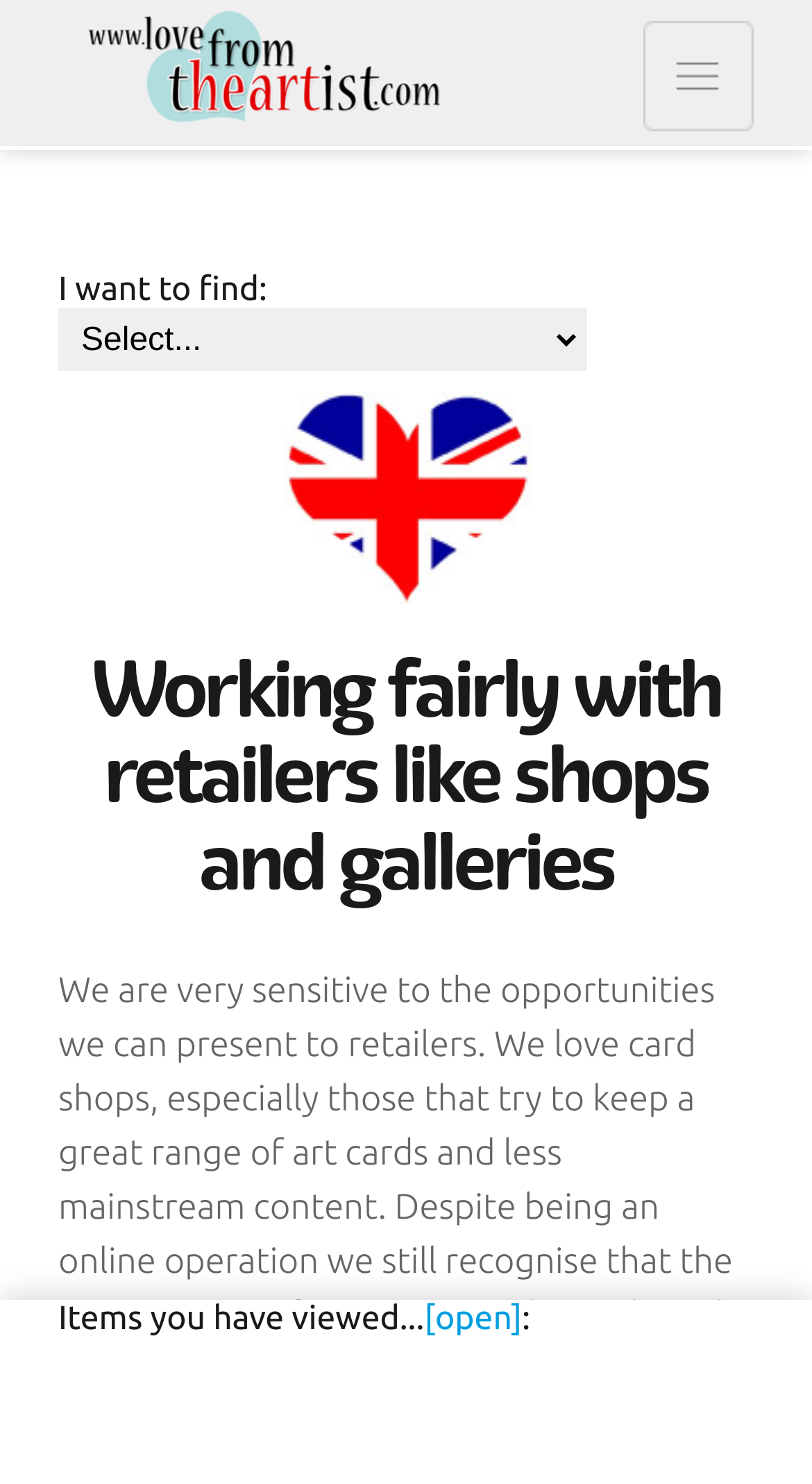Please give a concise answer to this question using a single word or phrase: 
What is the name of the website?

Love From The Artist